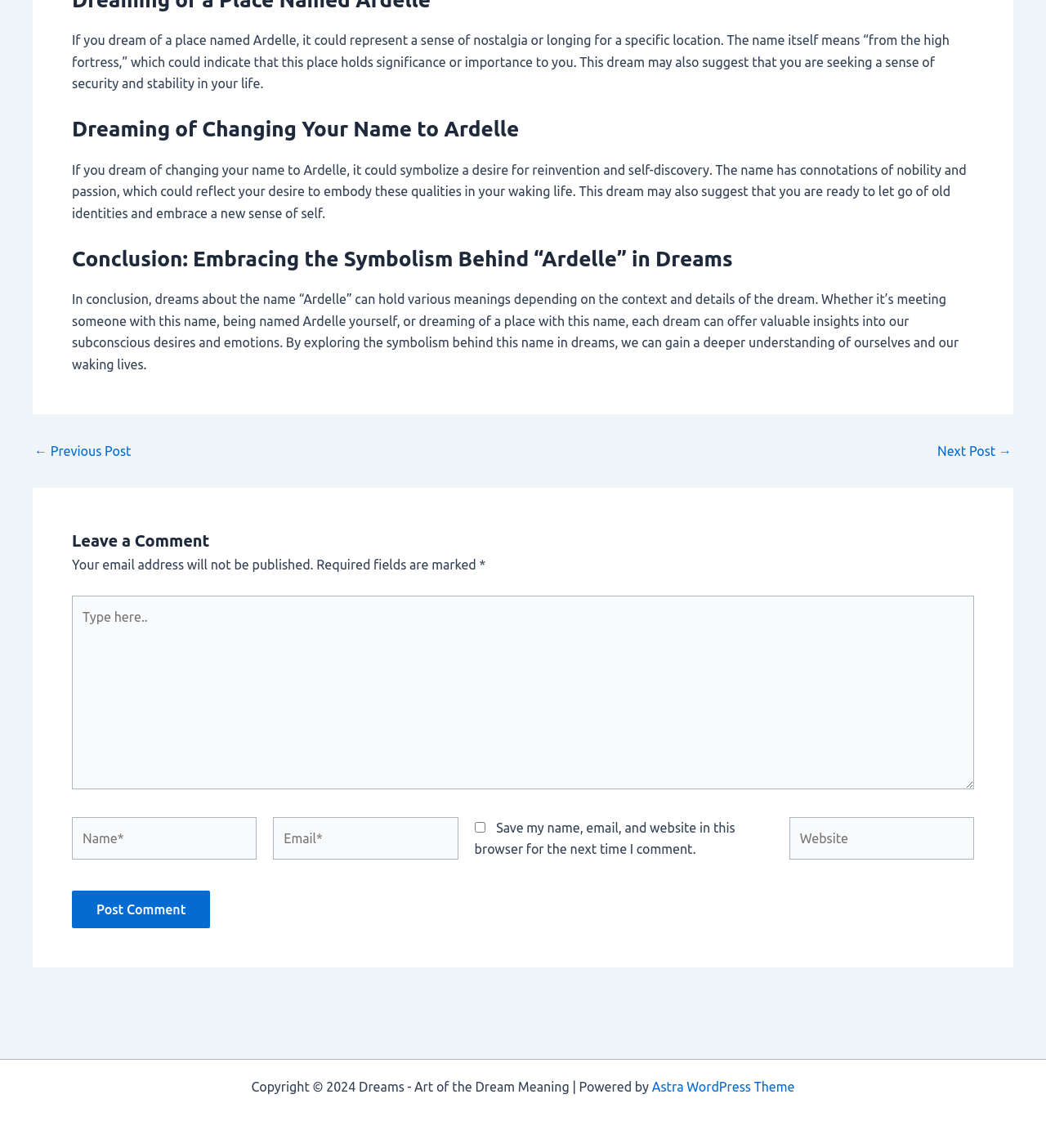What is the meaning of the name Ardelle?
Answer the question with a single word or phrase, referring to the image.

High fortress